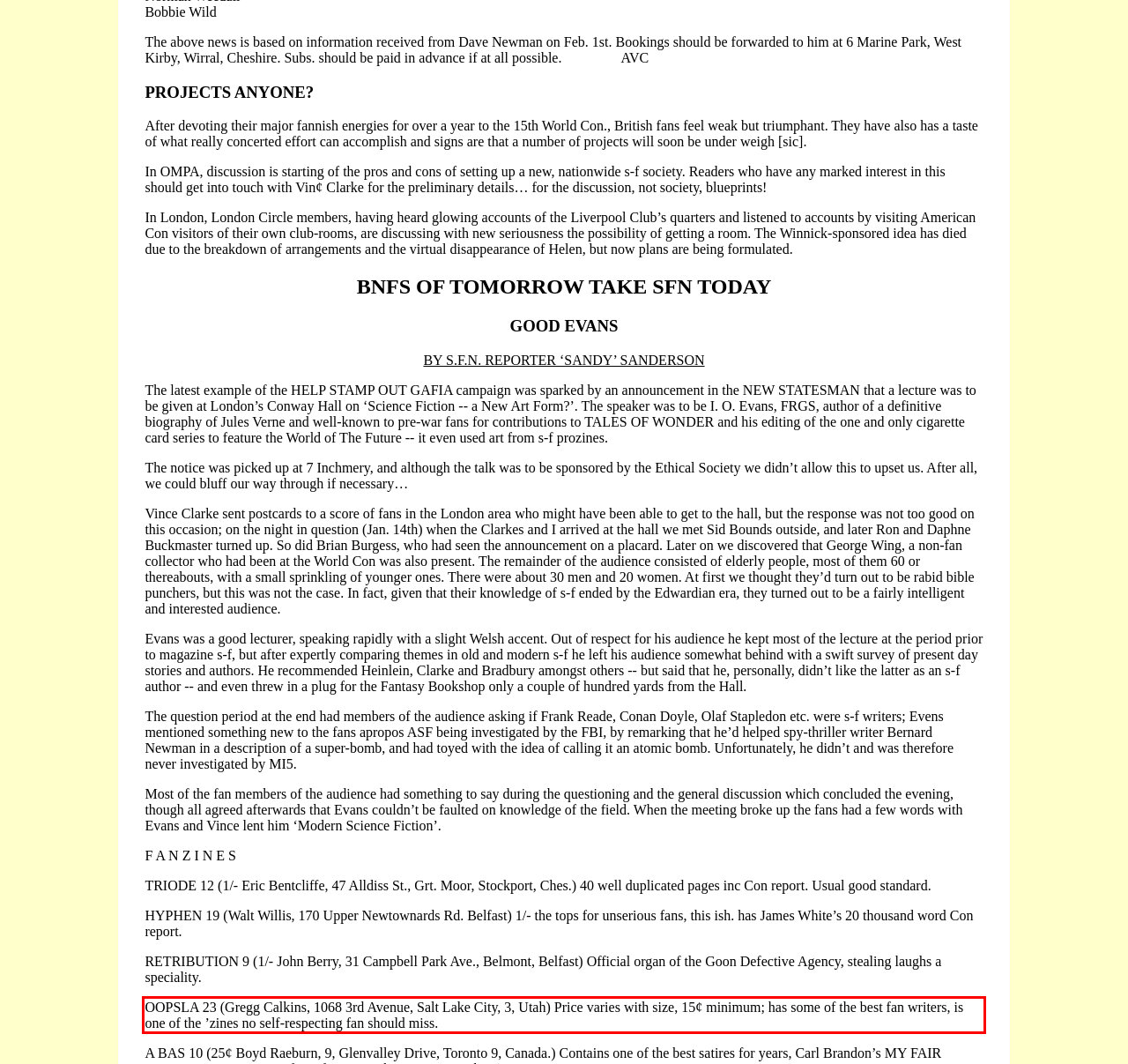You are provided with a screenshot of a webpage that includes a red bounding box. Extract and generate the text content found within the red bounding box.

OOPSLA 23 (Gregg Calkins, 1068 3rd Avenue, Salt Lake City, 3, Utah) Price varies with size, 15¢ minimum; has some of the best fan writers, is one of the ’zines no self-respecting fan should miss.